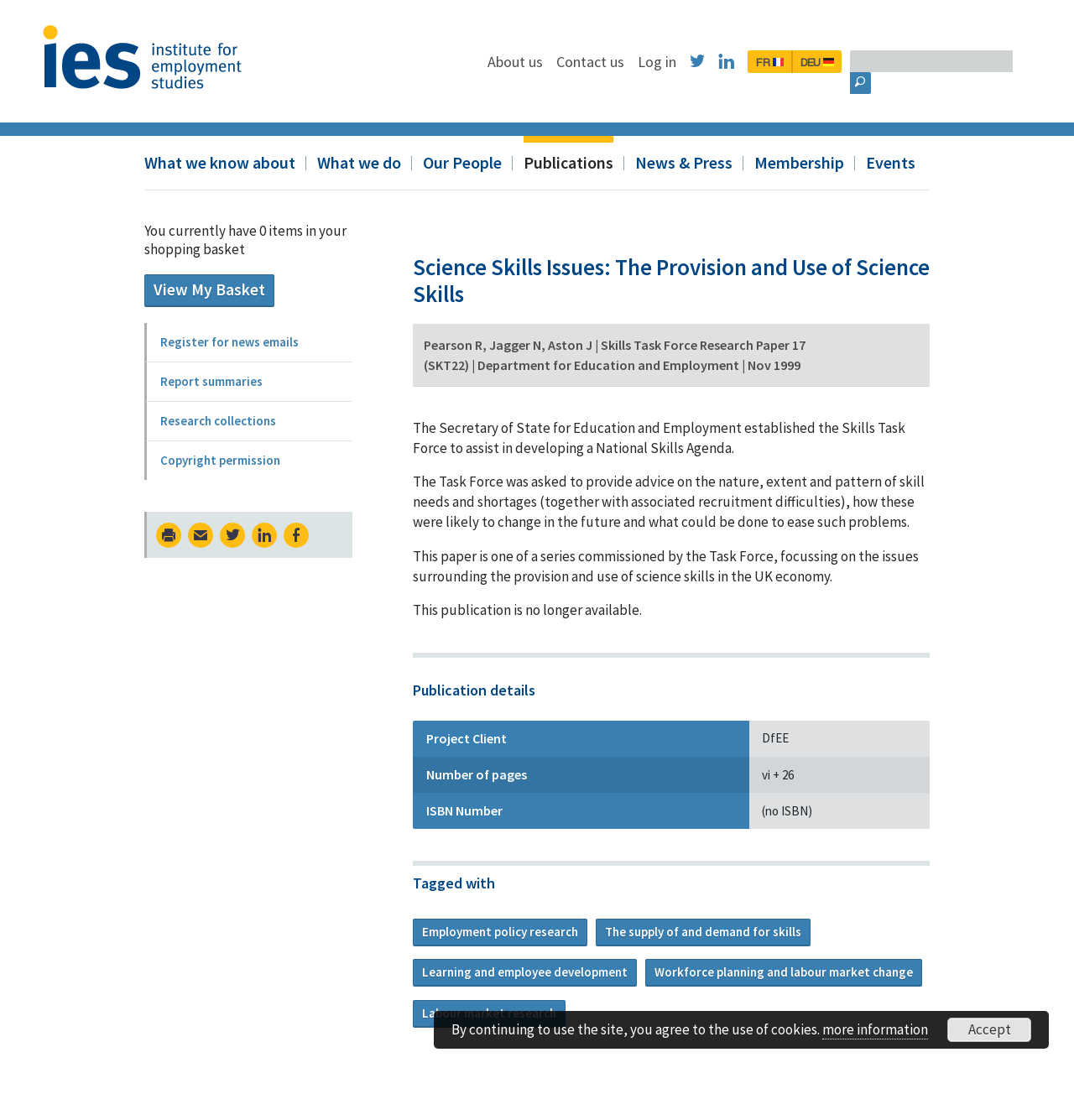Please identify the bounding box coordinates of the clickable region that I should interact with to perform the following instruction: "Search for something". The coordinates should be expressed as four float numbers between 0 and 1, i.e., [left, top, right, bottom].

[0.791, 0.045, 0.96, 0.066]